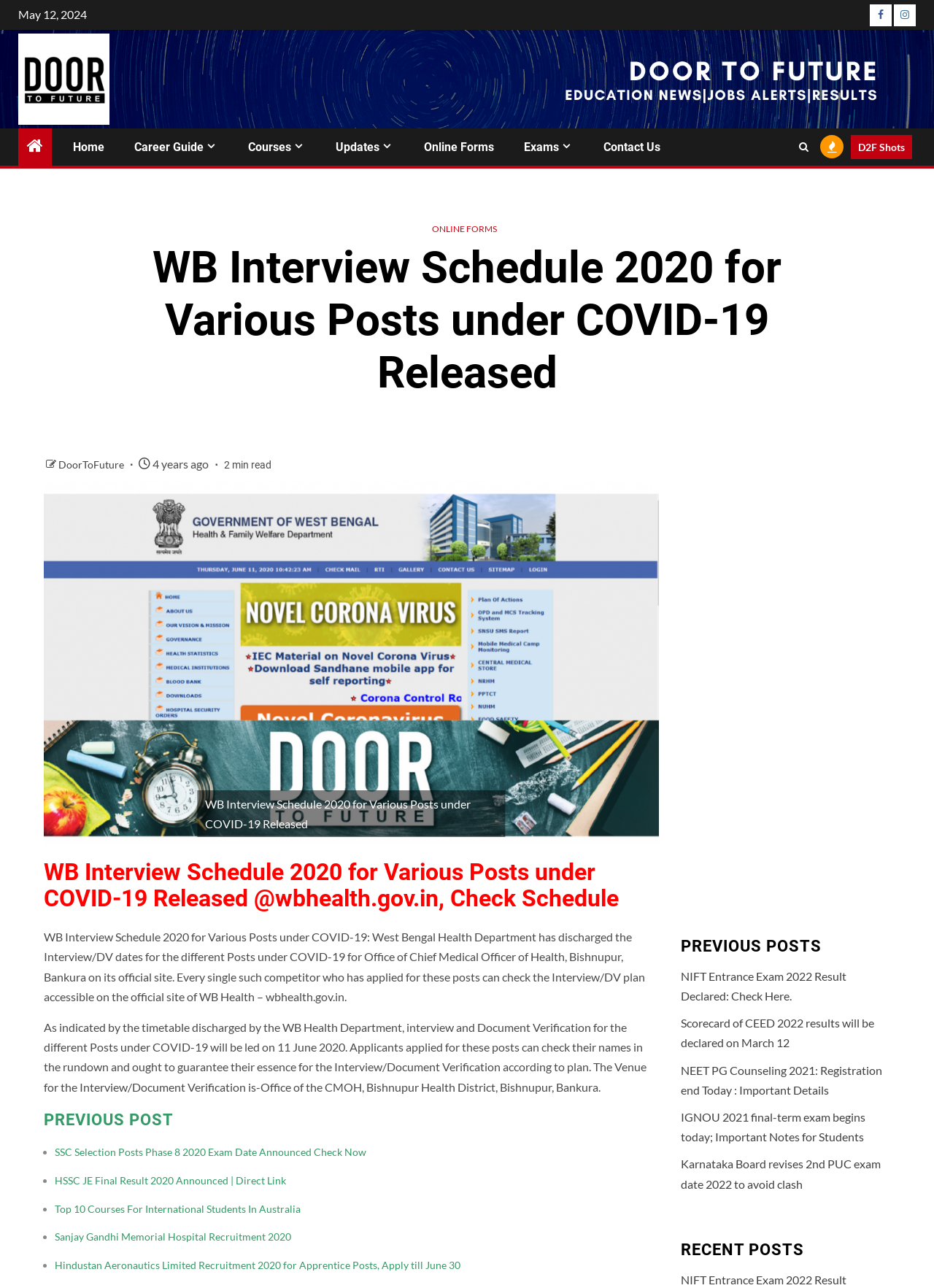Please indicate the bounding box coordinates of the element's region to be clicked to achieve the instruction: "Search for something". Provide the coordinates as four float numbers between 0 and 1, i.e., [left, top, right, bottom].

None